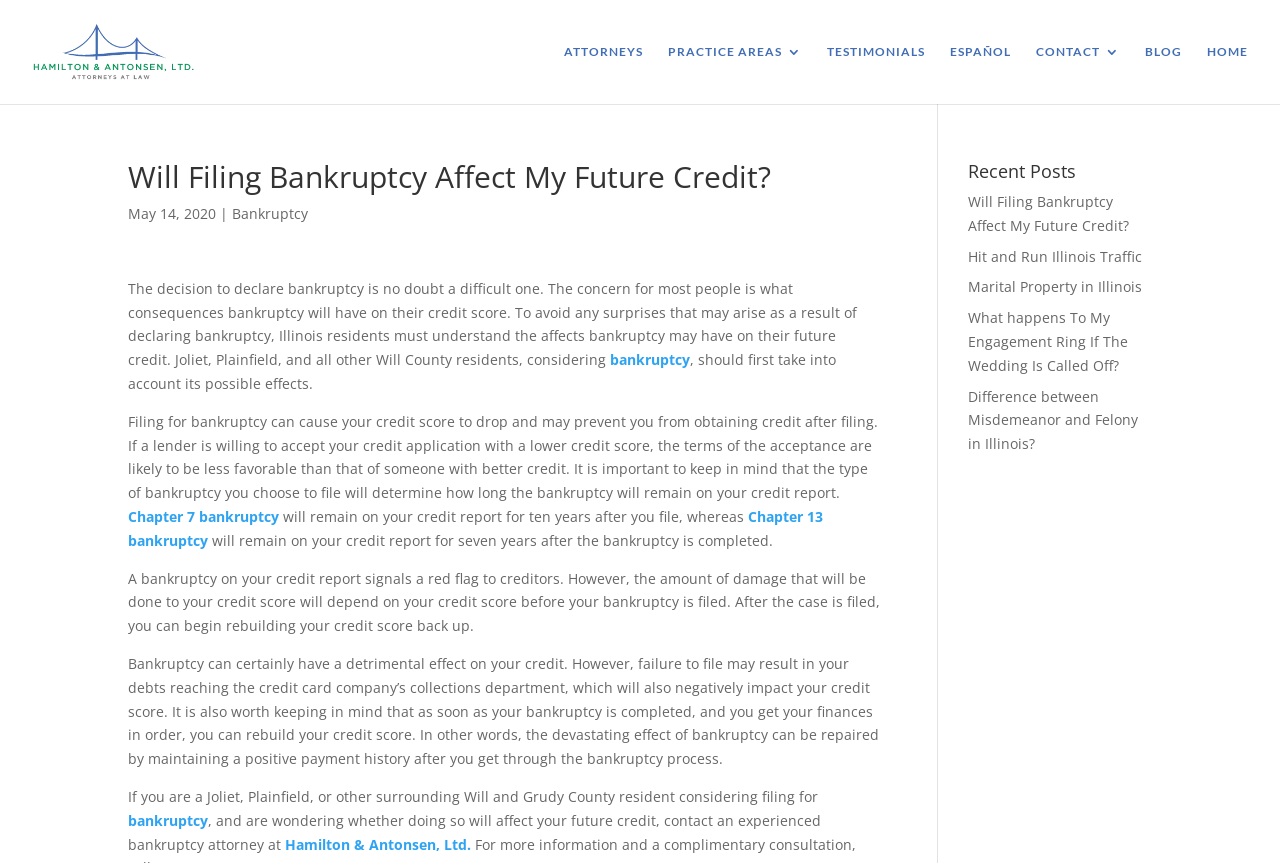How long does Chapter 7 bankruptcy remain on credit report?
Respond to the question with a single word or phrase according to the image.

Ten years